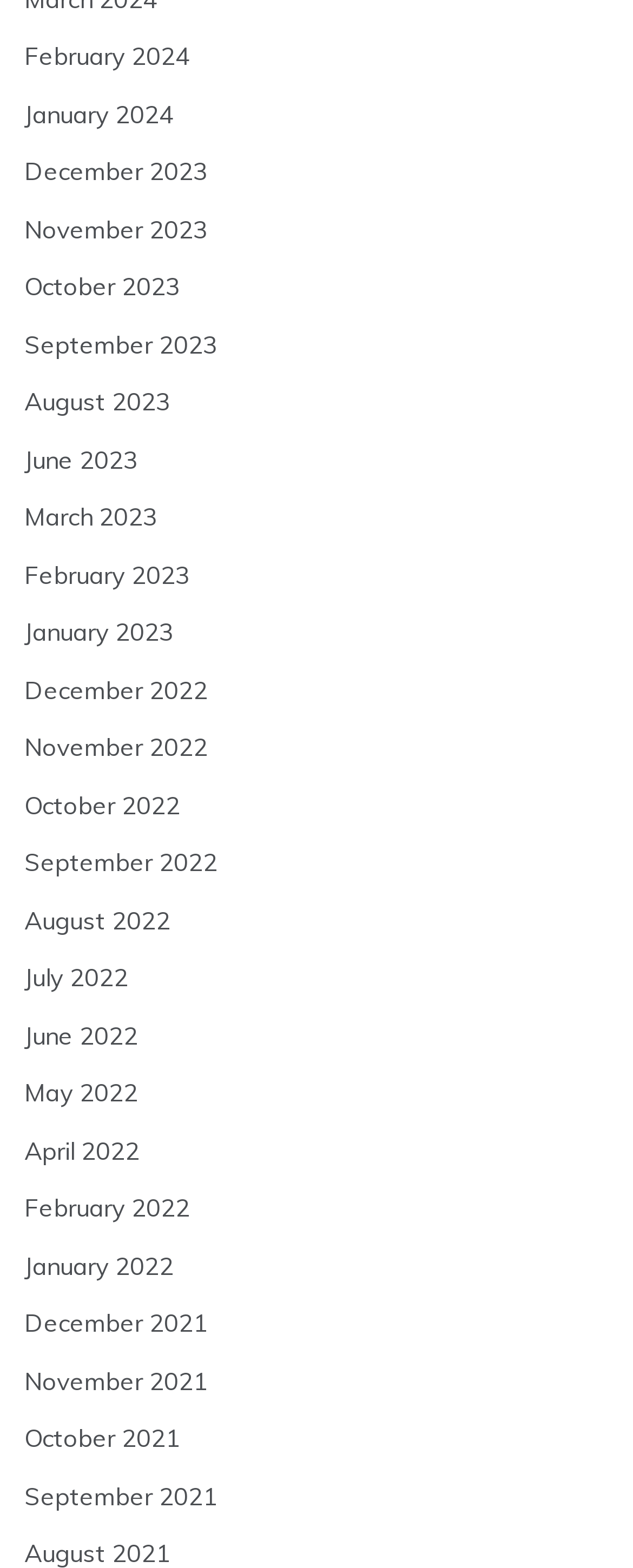How many links are there on the webpage?
Please describe in detail the information shown in the image to answer the question.

By counting the number of links on the webpage, I can see that there are 24 links, each representing a different month.